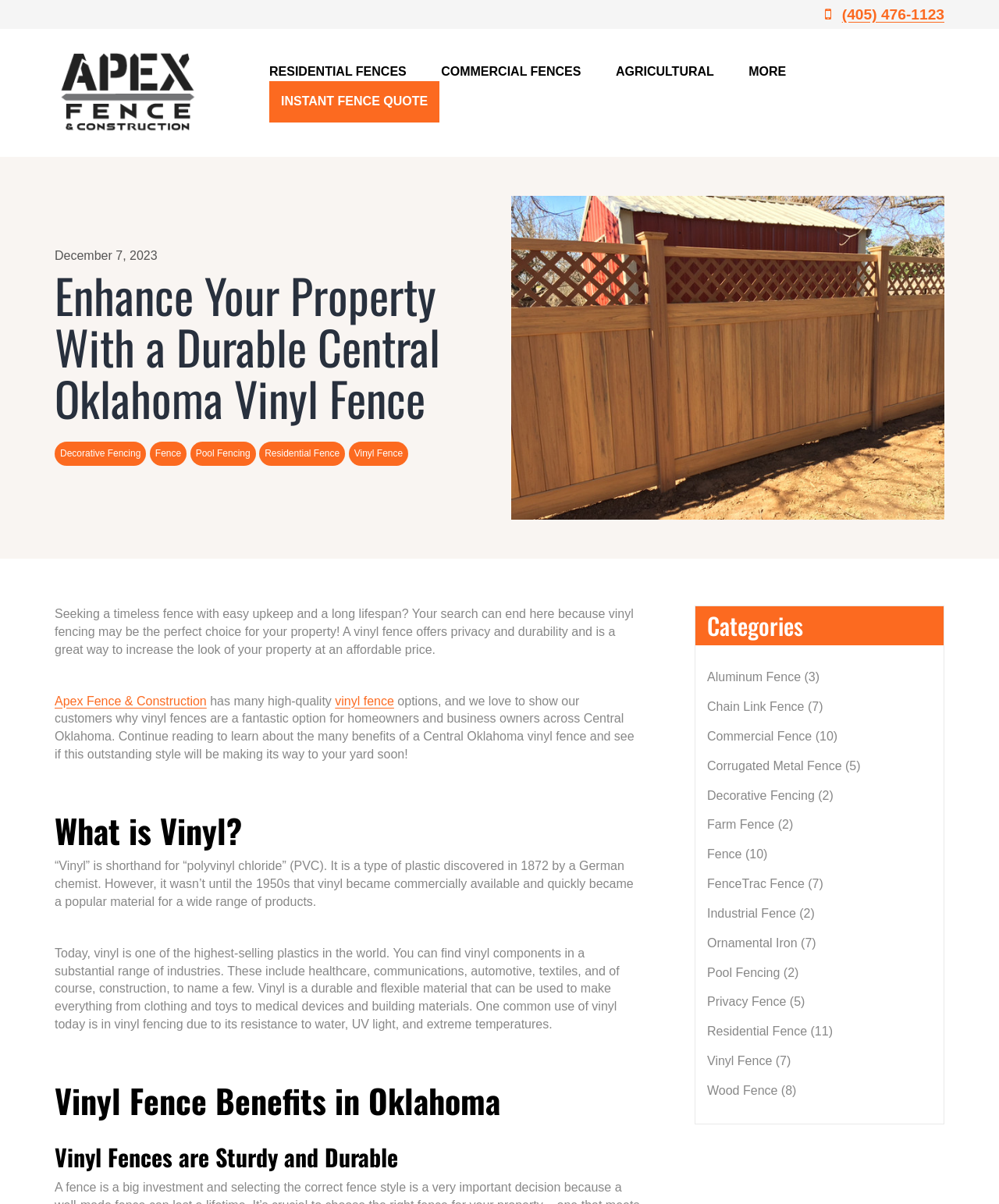Identify the bounding box coordinates of the region I need to click to complete this instruction: "Explore the categories".

[0.696, 0.504, 0.945, 0.536]